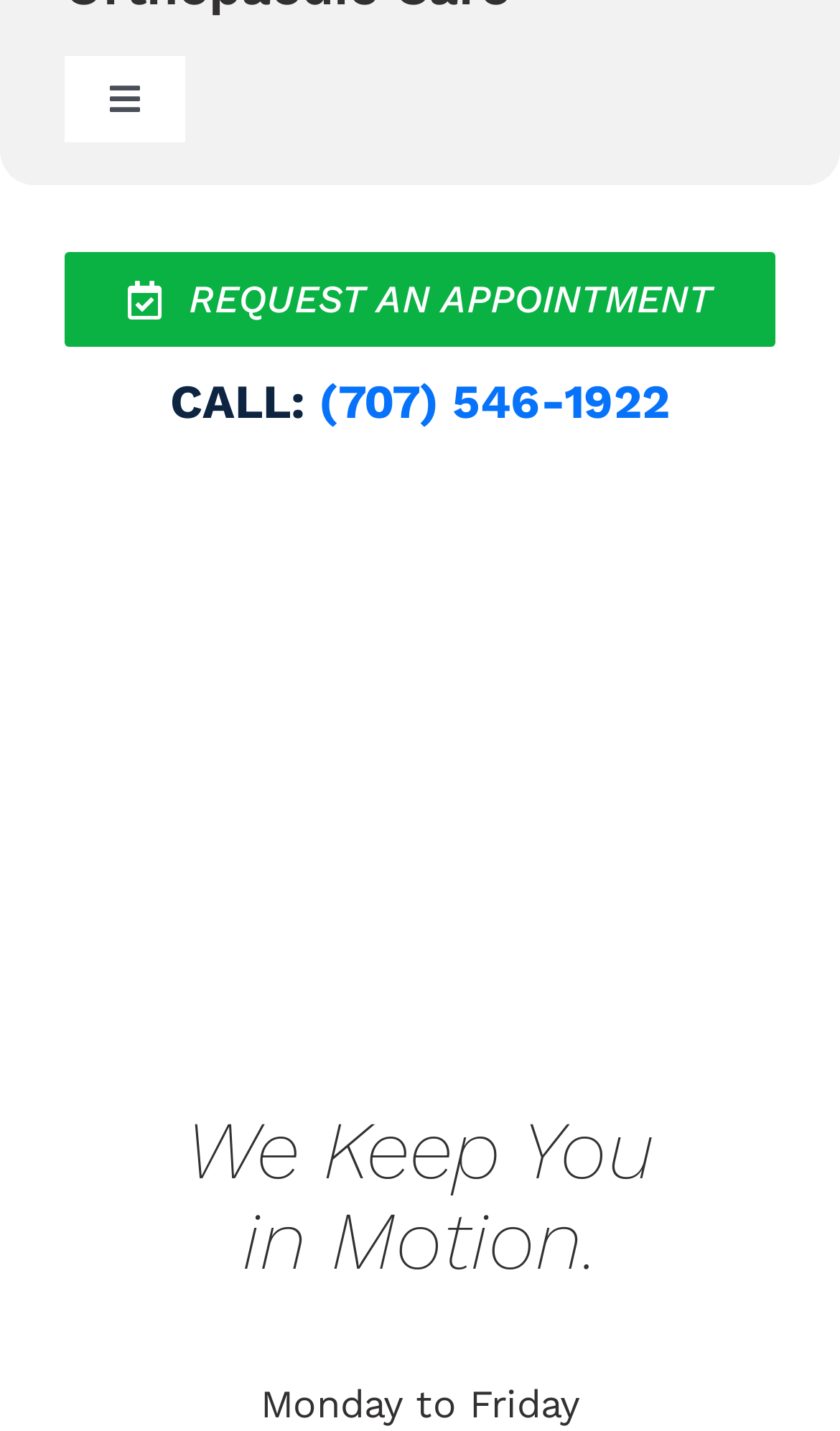Refer to the image and provide an in-depth answer to the question:
What is the phone number to contact for an appointment?

I found the answer by looking at the link element with the text '(707) 546-1922' which is likely to be the phone number to contact for an appointment.